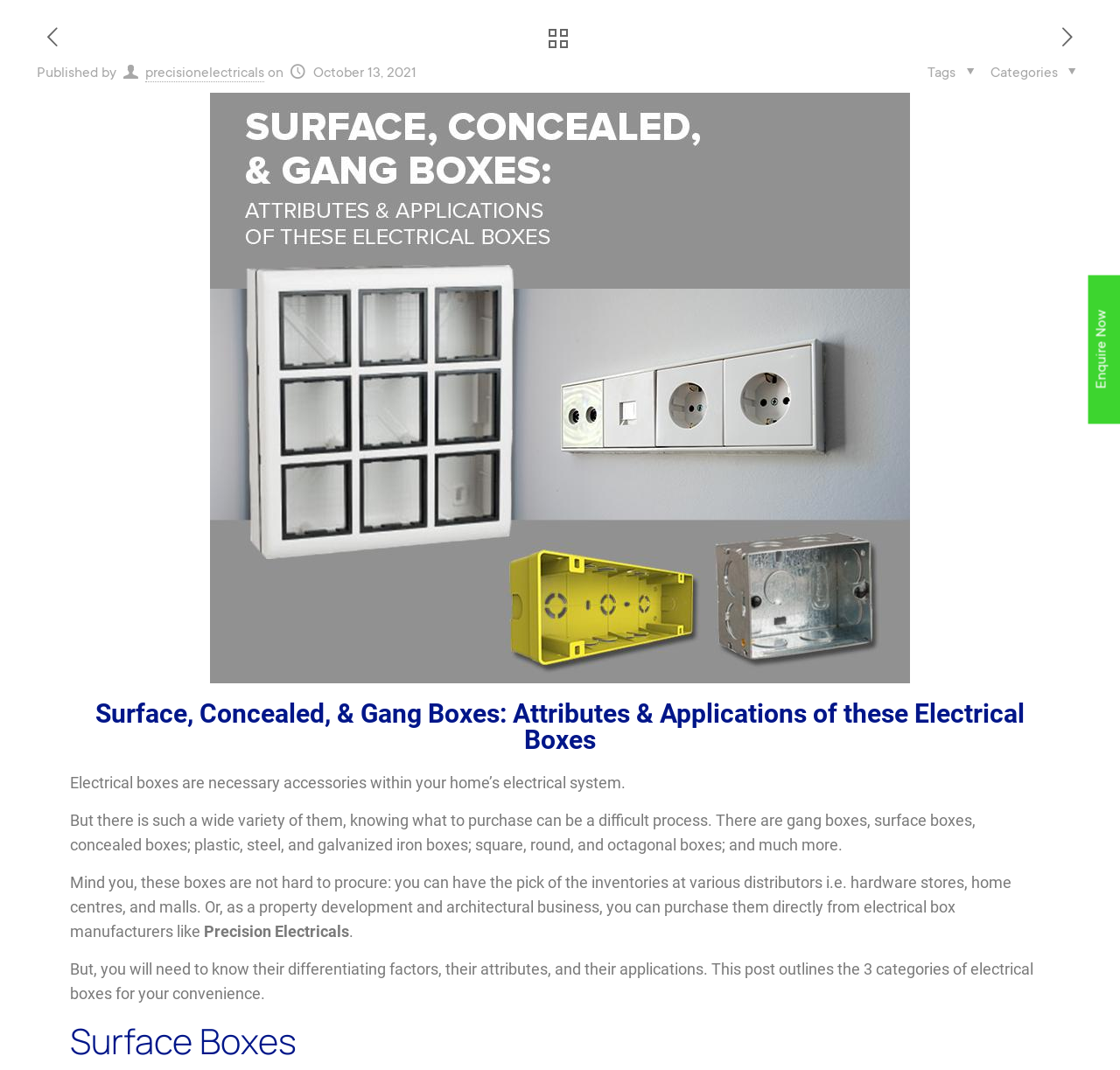Provide a brief response to the question below using one word or phrase:
Who is the author of the article?

precisionelectricals